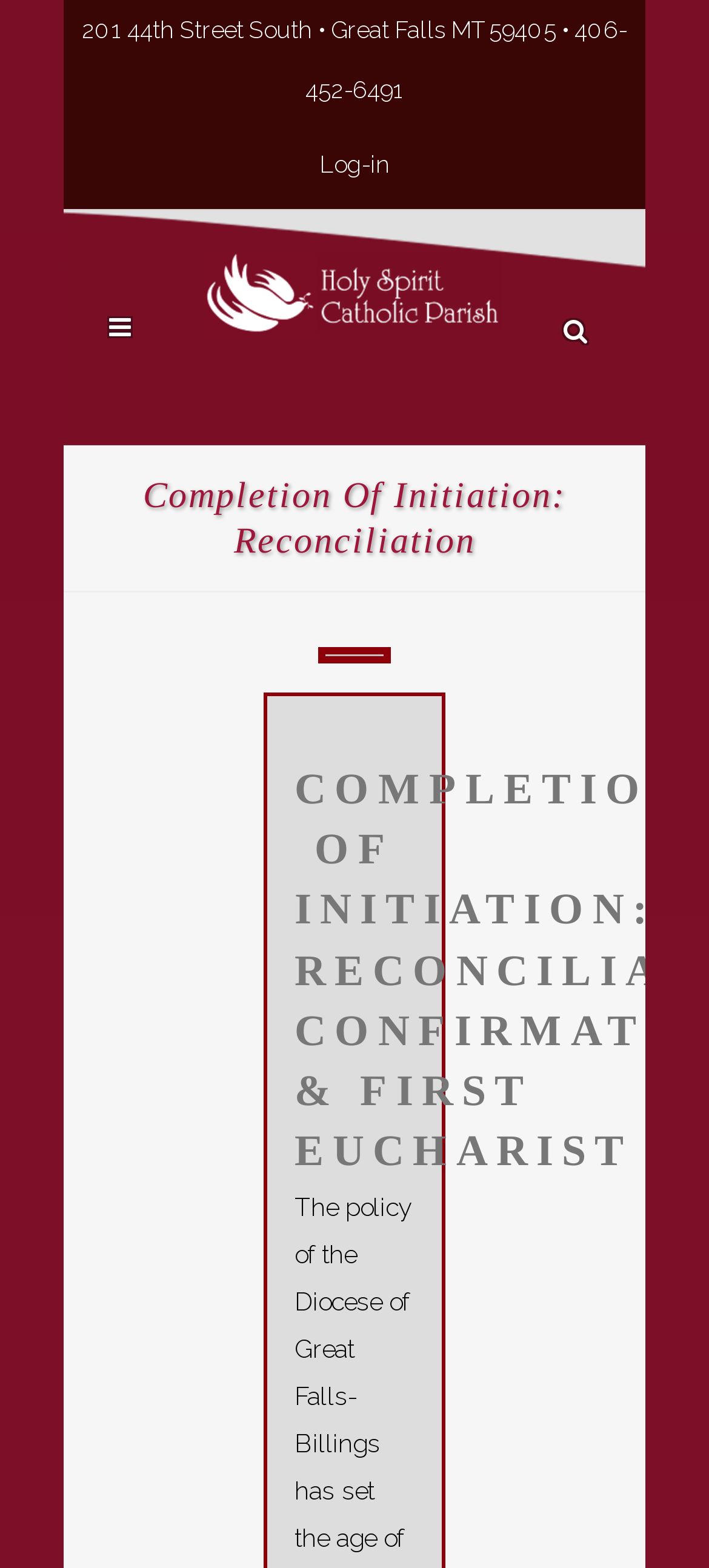What is the address of Holy Spirit Catholic Church?
Provide a one-word or short-phrase answer based on the image.

201 44th Street South, Great Falls MT 59405